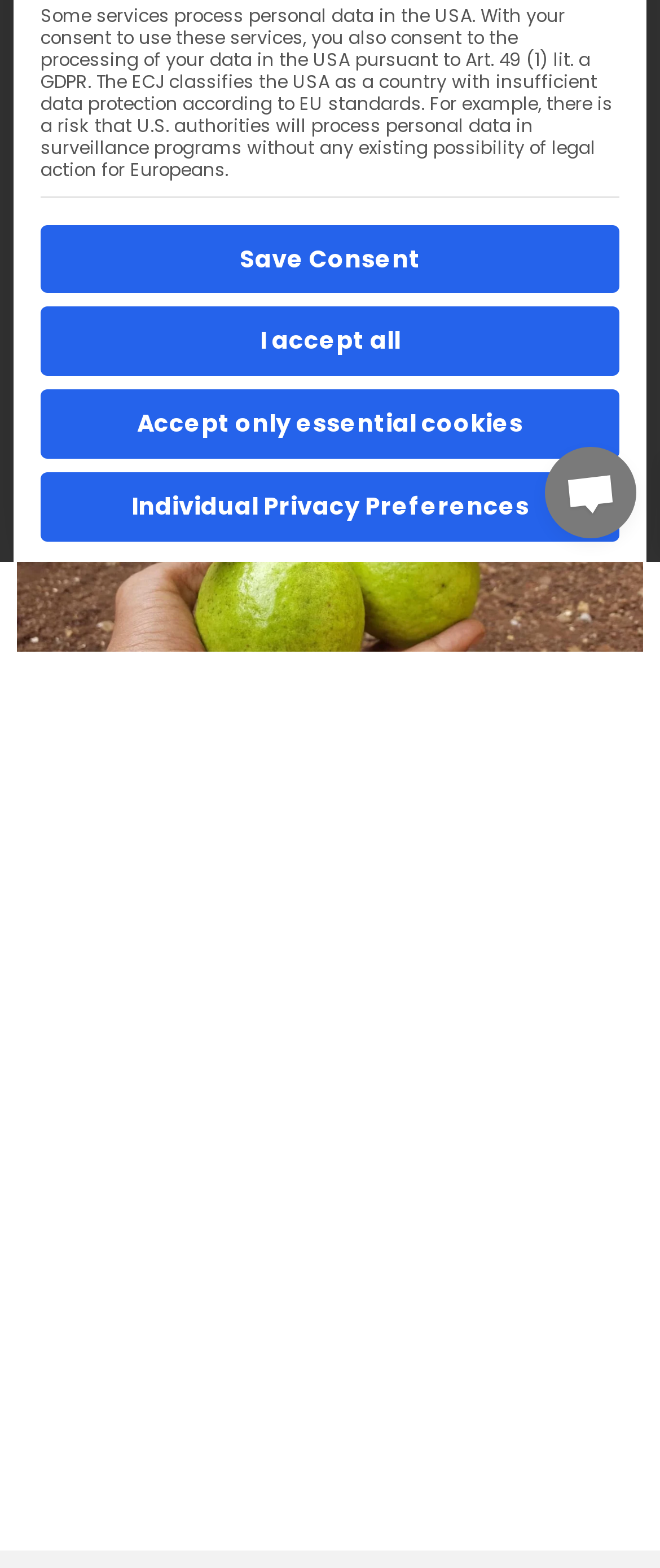Using the description: "Accept only essential cookies", identify the bounding box of the corresponding UI element in the screenshot.

[0.062, 0.248, 0.938, 0.292]